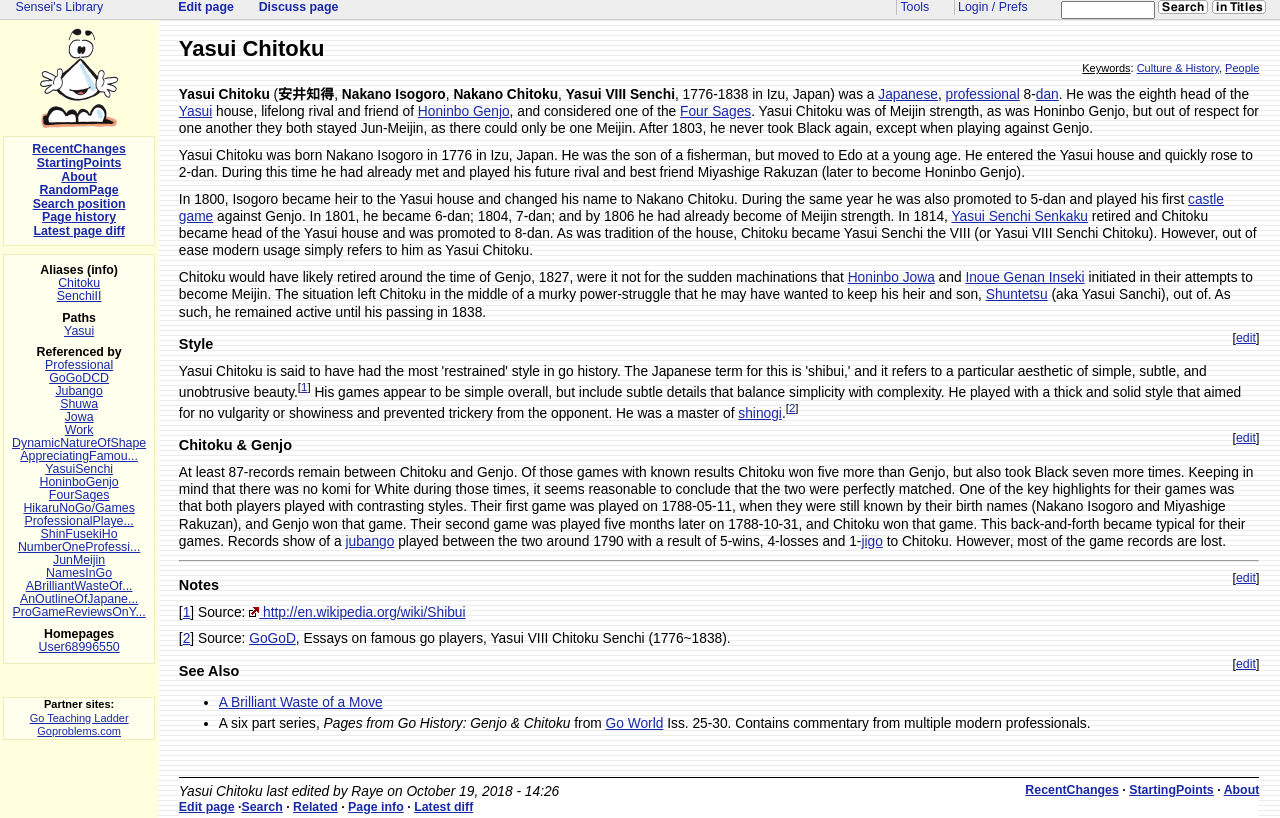Determine the bounding box coordinates for the element that should be clicked to follow this instruction: "click the edit link". The coordinates should be given as four float numbers between 0 and 1, in the format [left, top, right, bottom].

[0.966, 0.404, 0.981, 0.421]